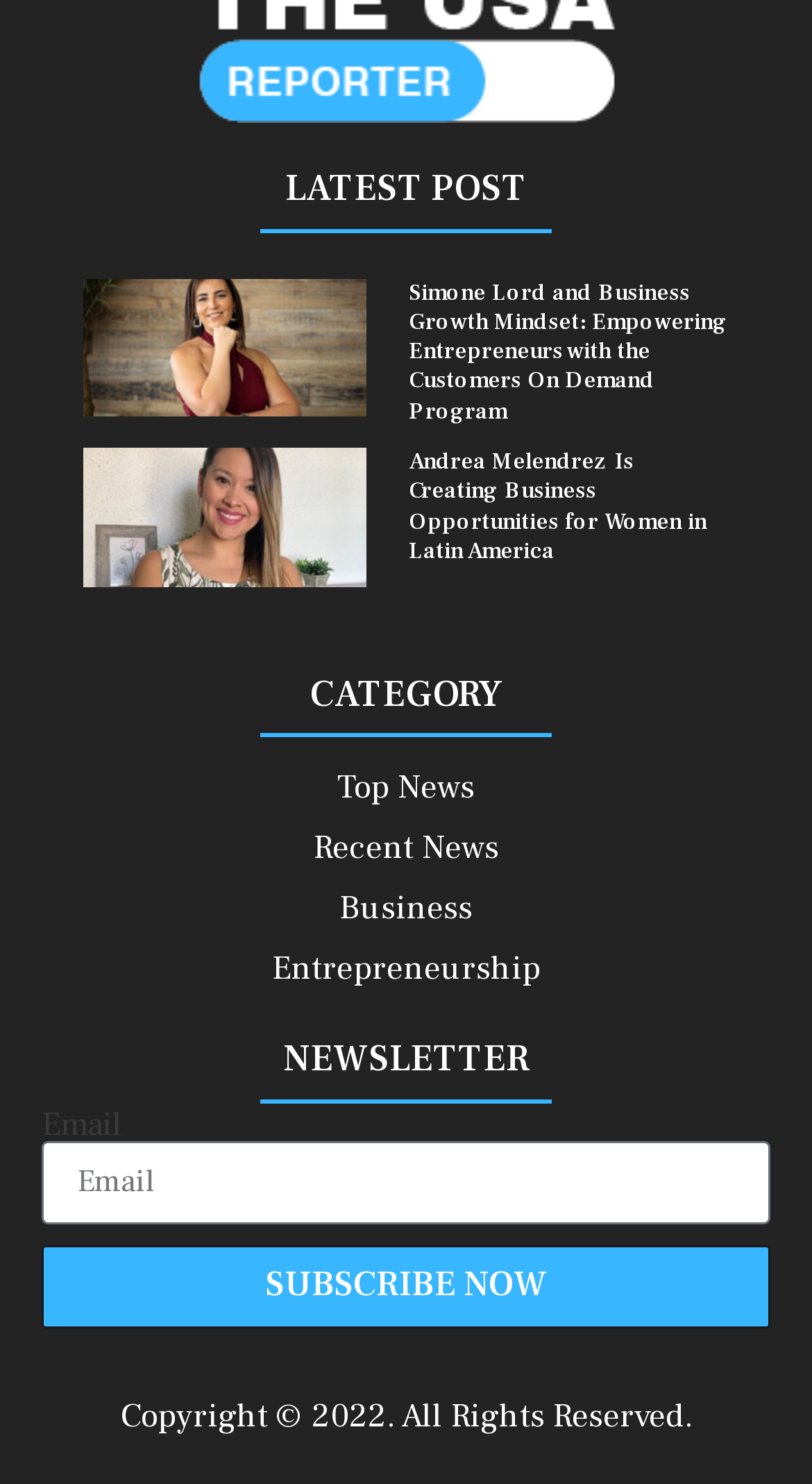Can you find the bounding box coordinates of the area I should click to execute the following instruction: "read latest post"?

[0.051, 0.111, 0.949, 0.144]